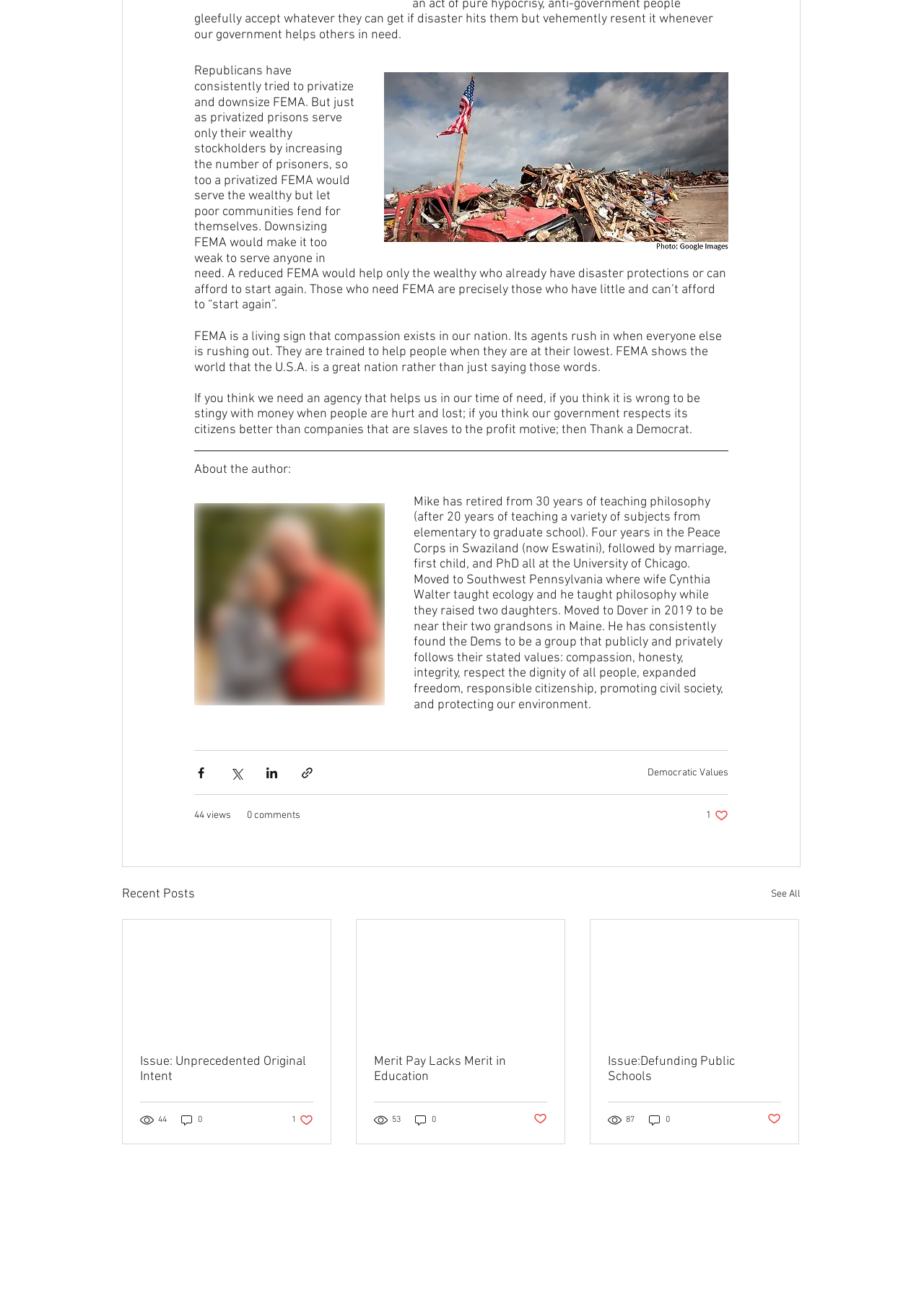Respond to the following query with just one word or a short phrase: 
What is the author's profession?

Philosophy teacher